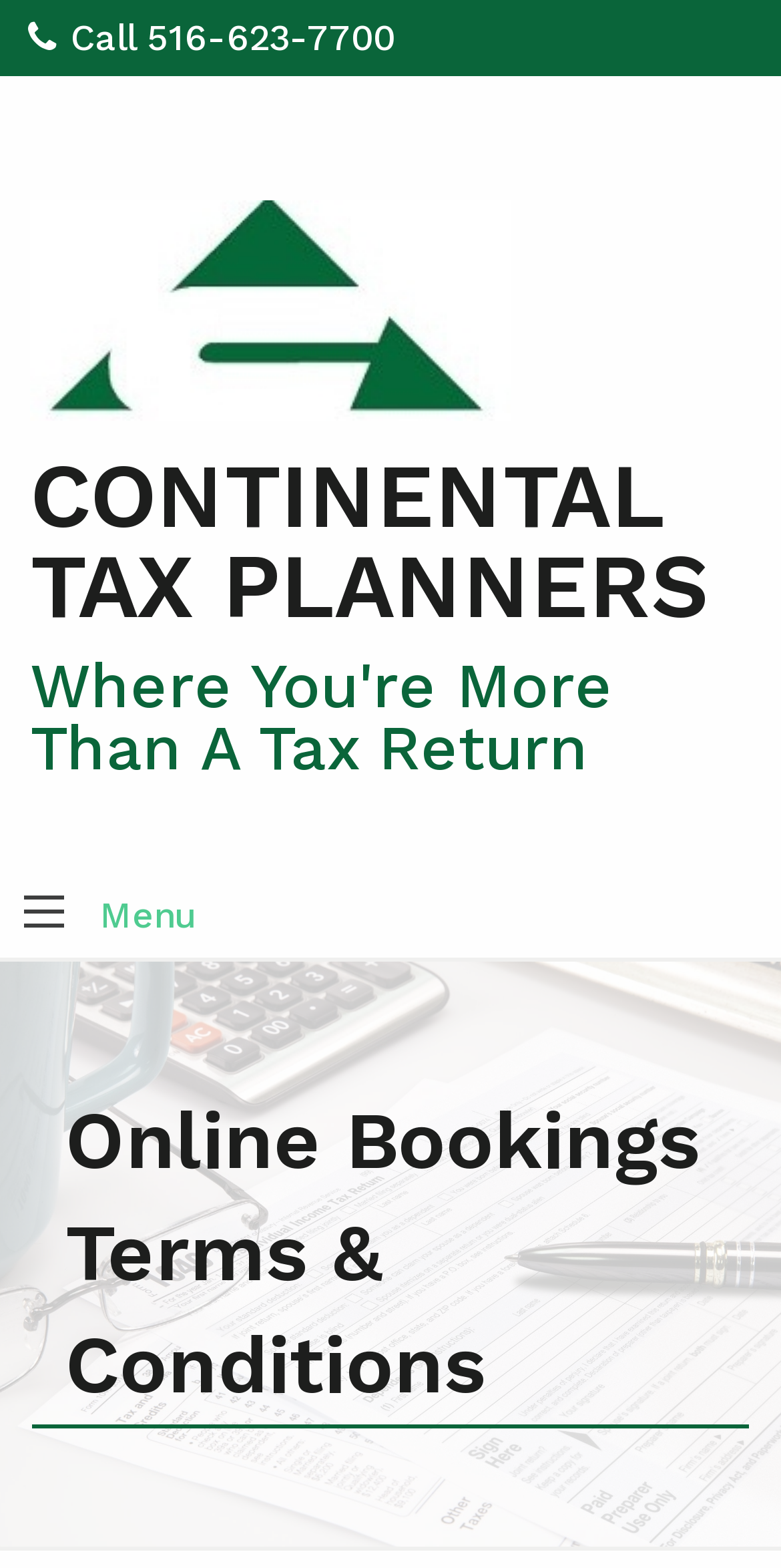Respond concisely with one word or phrase to the following query:
What is the purpose of the webpage?

Online Bookings Terms & Conditions